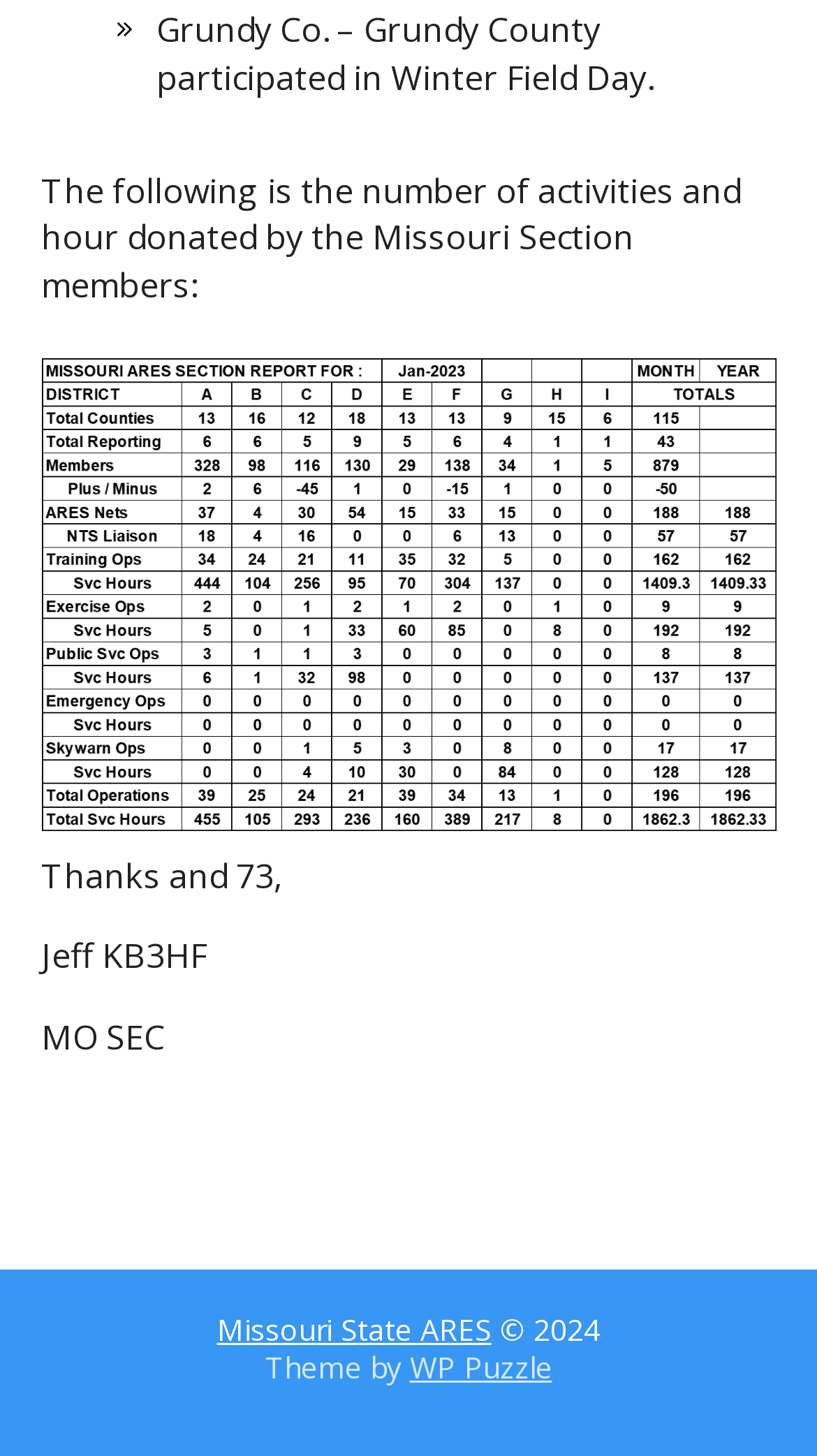What is the name of the organization mentioned at the bottom? Analyze the screenshot and reply with just one word or a short phrase.

Missouri State ARES